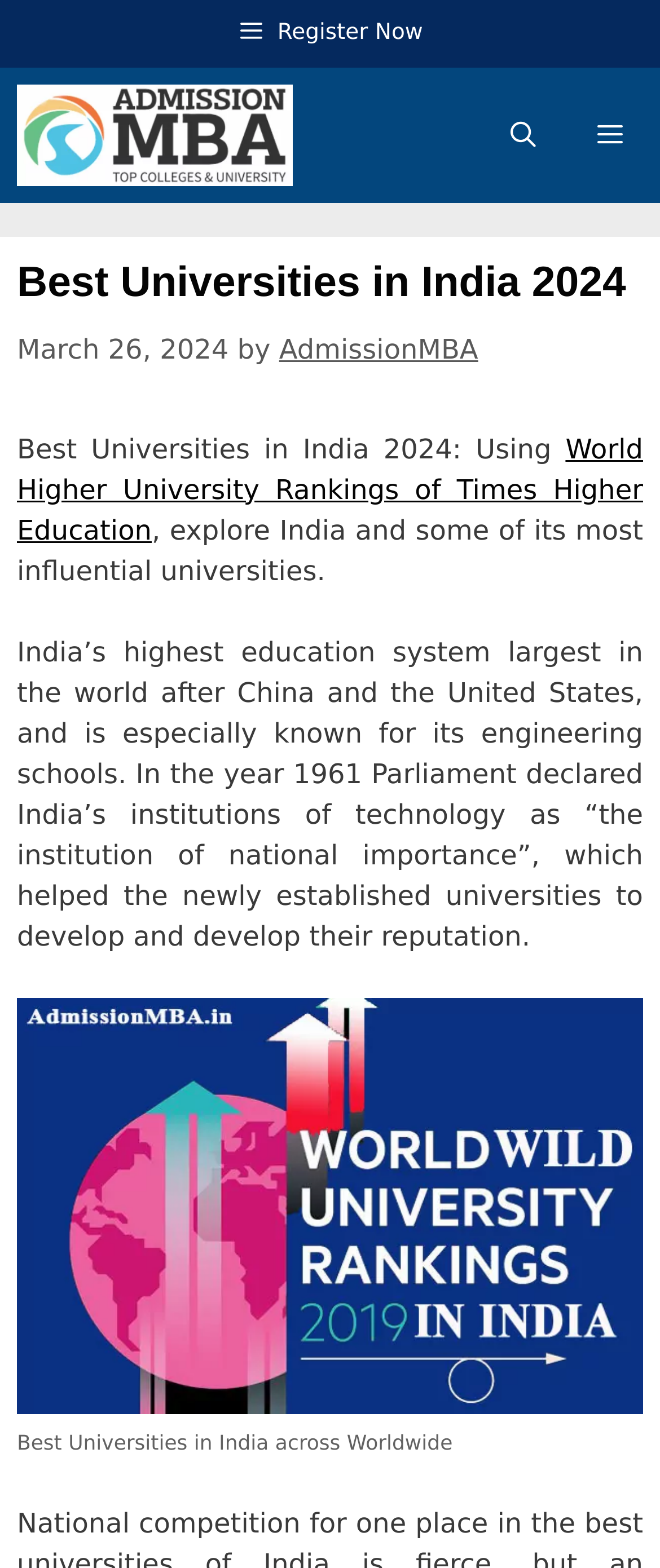Please identify the webpage's heading and generate its text content.

Best Universities in India 2024